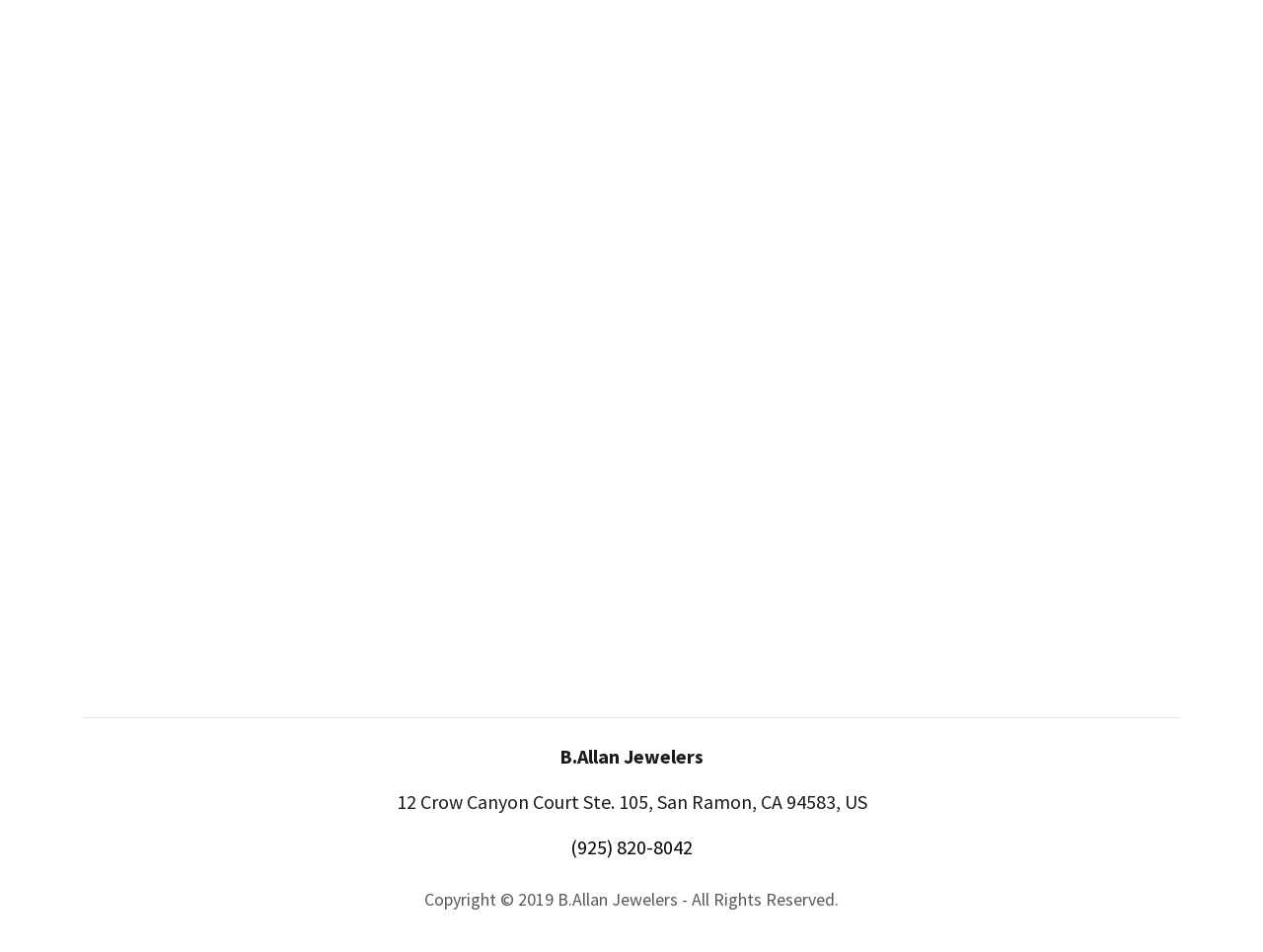Given the description "(925) 820-8042", determine the bounding box of the corresponding UI element.

[0.452, 0.877, 0.548, 0.903]